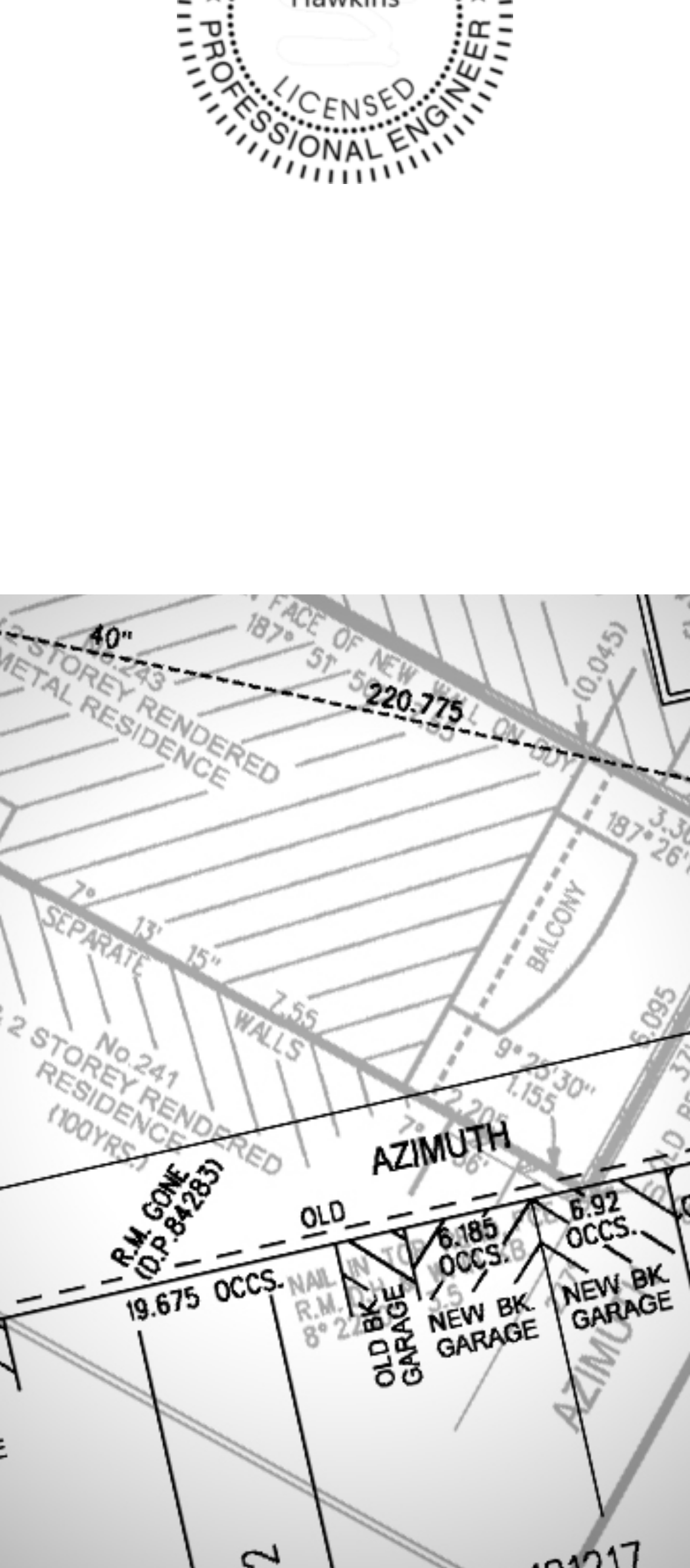What is the position of the 'SEND $' button?
From the image, respond using a single word or phrase.

Bottom right